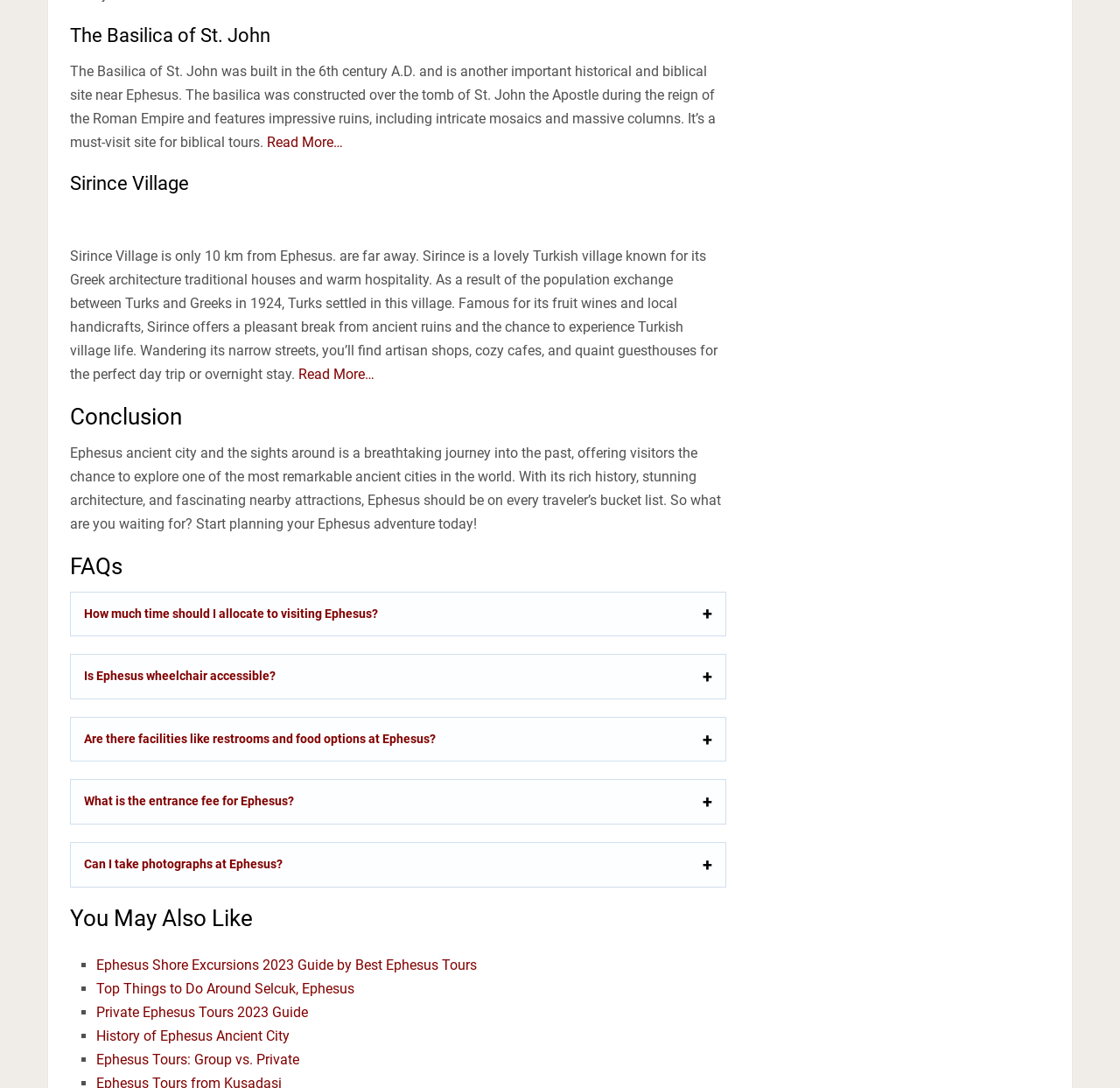Give a one-word or one-phrase response to the question:
What is the name of the basilica mentioned?

The Basilica of St. John